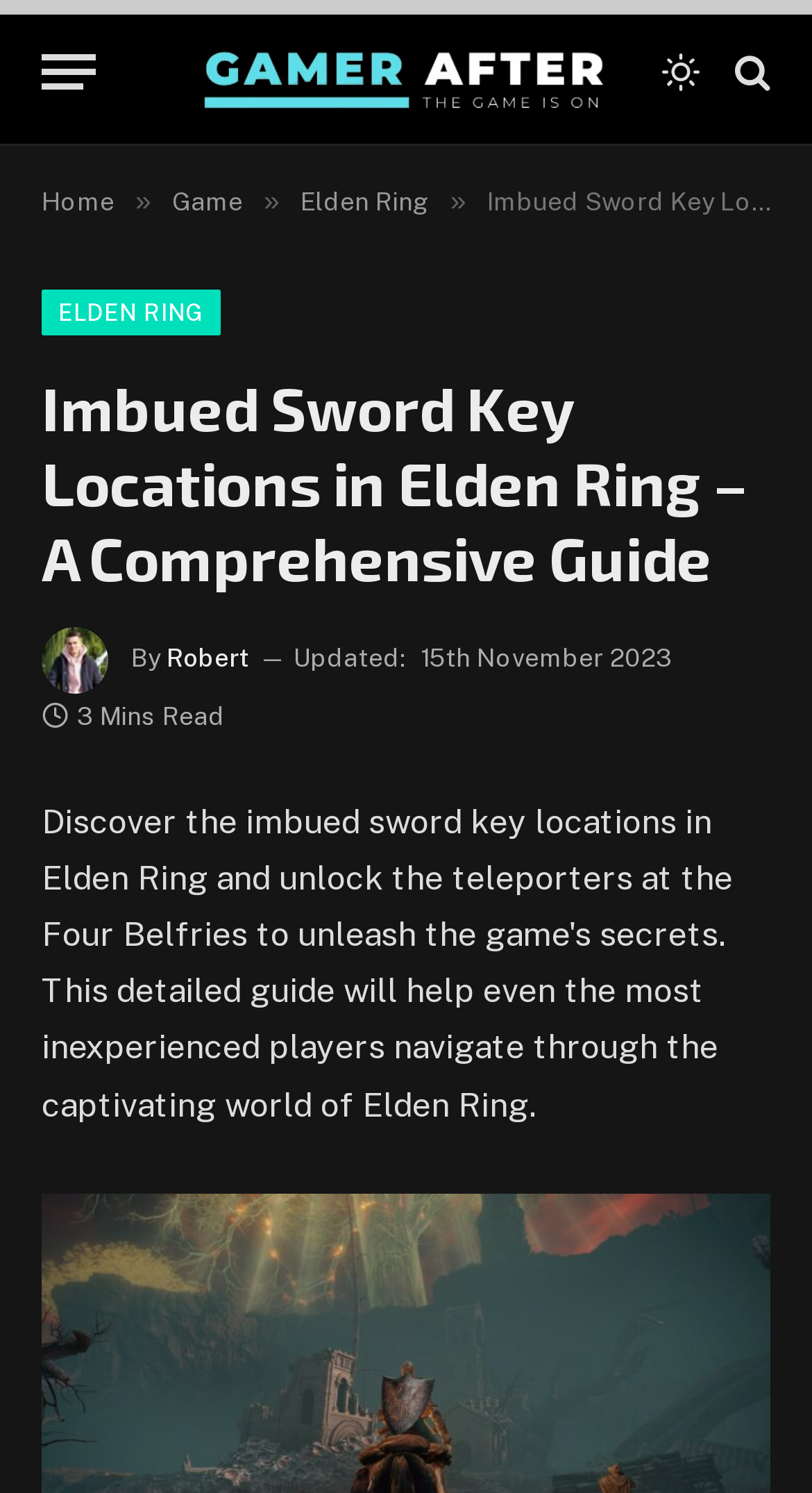Predict the bounding box of the UI element that fits this description: "title="Gamer After"".

[0.195, 0.002, 0.767, 0.094]